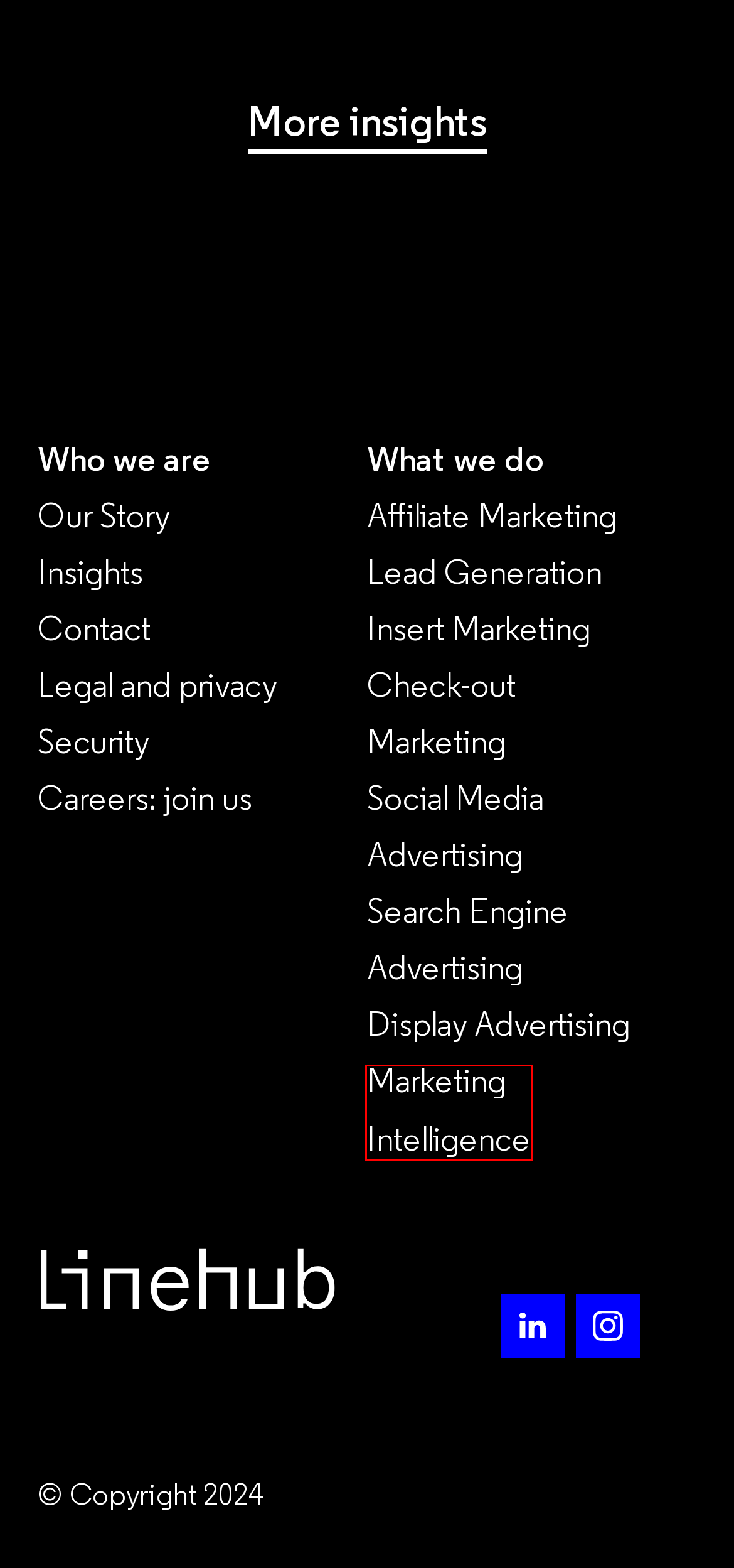You are presented with a screenshot of a webpage with a red bounding box. Select the webpage description that most closely matches the new webpage after clicking the element inside the red bounding box. The options are:
A. Linehub
			|
			Marketing Intelligence
B. Linehub
			|
			Insert Marketing
C. Linehub
			|
			Legal Matters Linehub
D. Linehub
			|
			Insights
E. Linehub
			|
			Check-out Marketing
F. Join Linehub
G. Linehub
			|
			Search Engine Advertising
H. Linehub
			|
			Affiliate Marketing

A